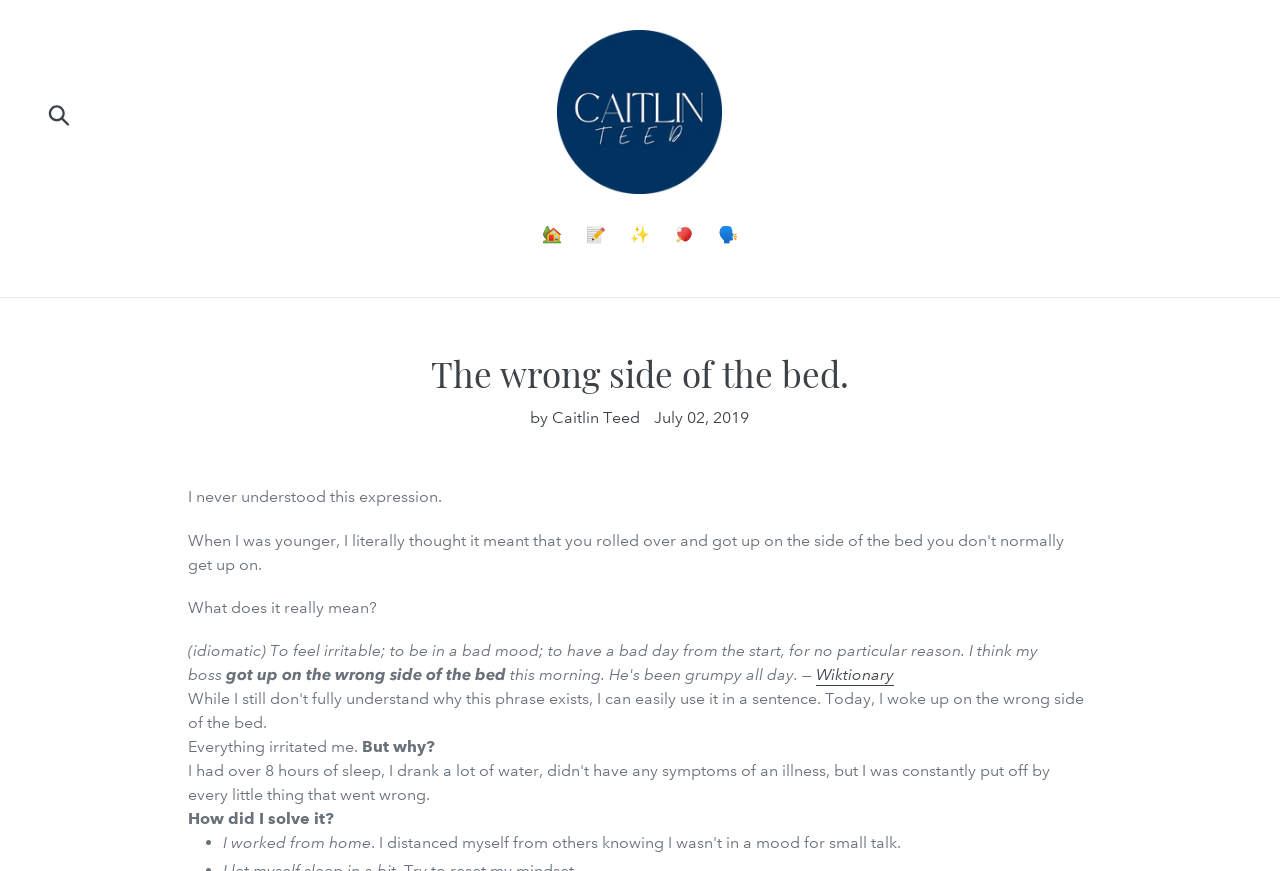Find the bounding box of the element with the following description: "Anonymous's blog". The coordinates must be four float numbers between 0 and 1, formatted as [left, top, right, bottom].

None